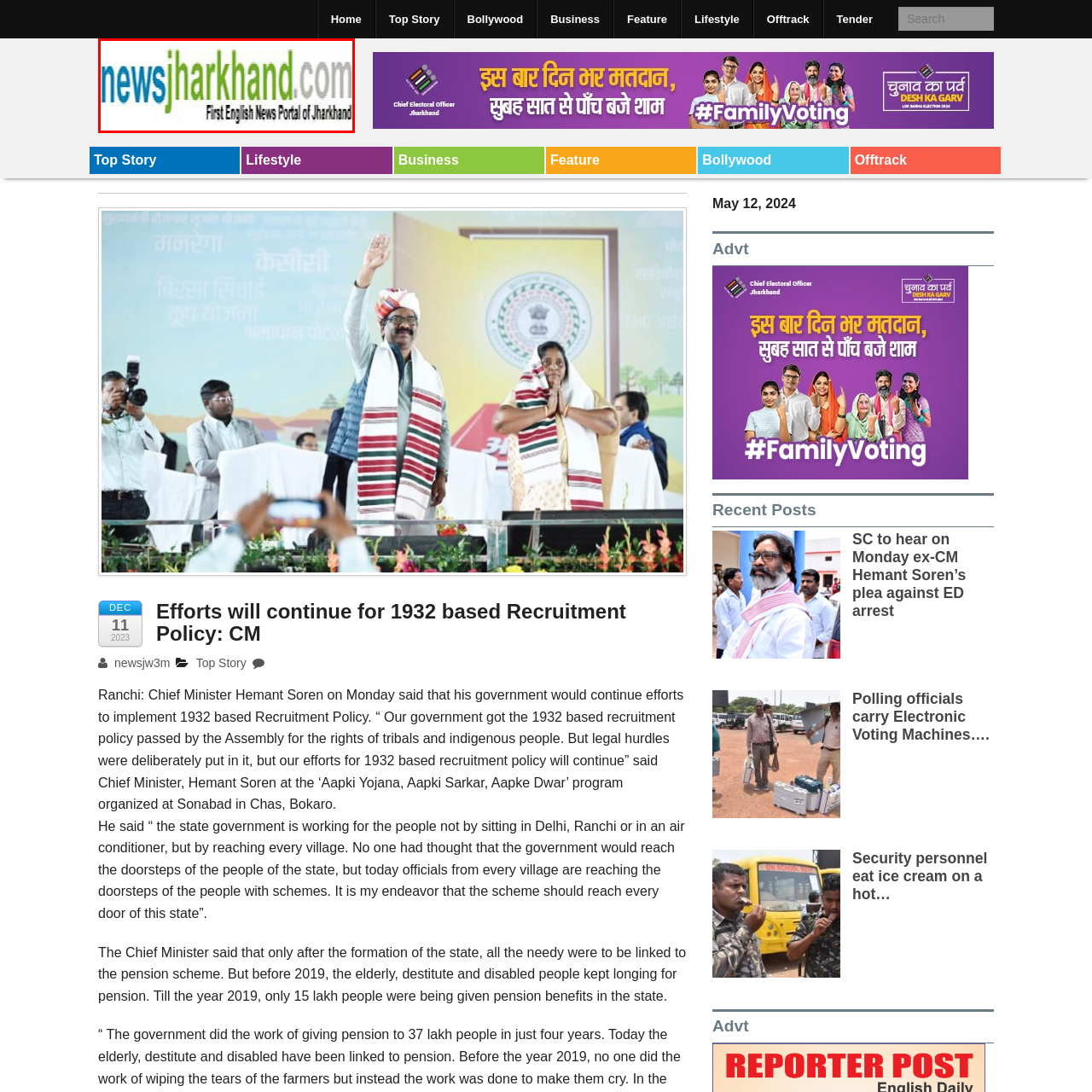Write a detailed description of the image enclosed in the red-bordered box.

The image features the logo of News Jharkhand, an online news portal dedicated to delivering news and updates from the state of Jharkhand in English. Prominently displayed is the name "newsjharkhand.com," accompanied by the tagline "First English News Portal of Jharkhand," highlighting its role in providing accessible news coverage to English-speaking audiences. The logo's design incorporates a blend of blue and green text, symbolizing trust and vitality, which reflects the platform's commitment to reporting relevant local news, features, and updates on various topics ranging from politics to lifestyle.